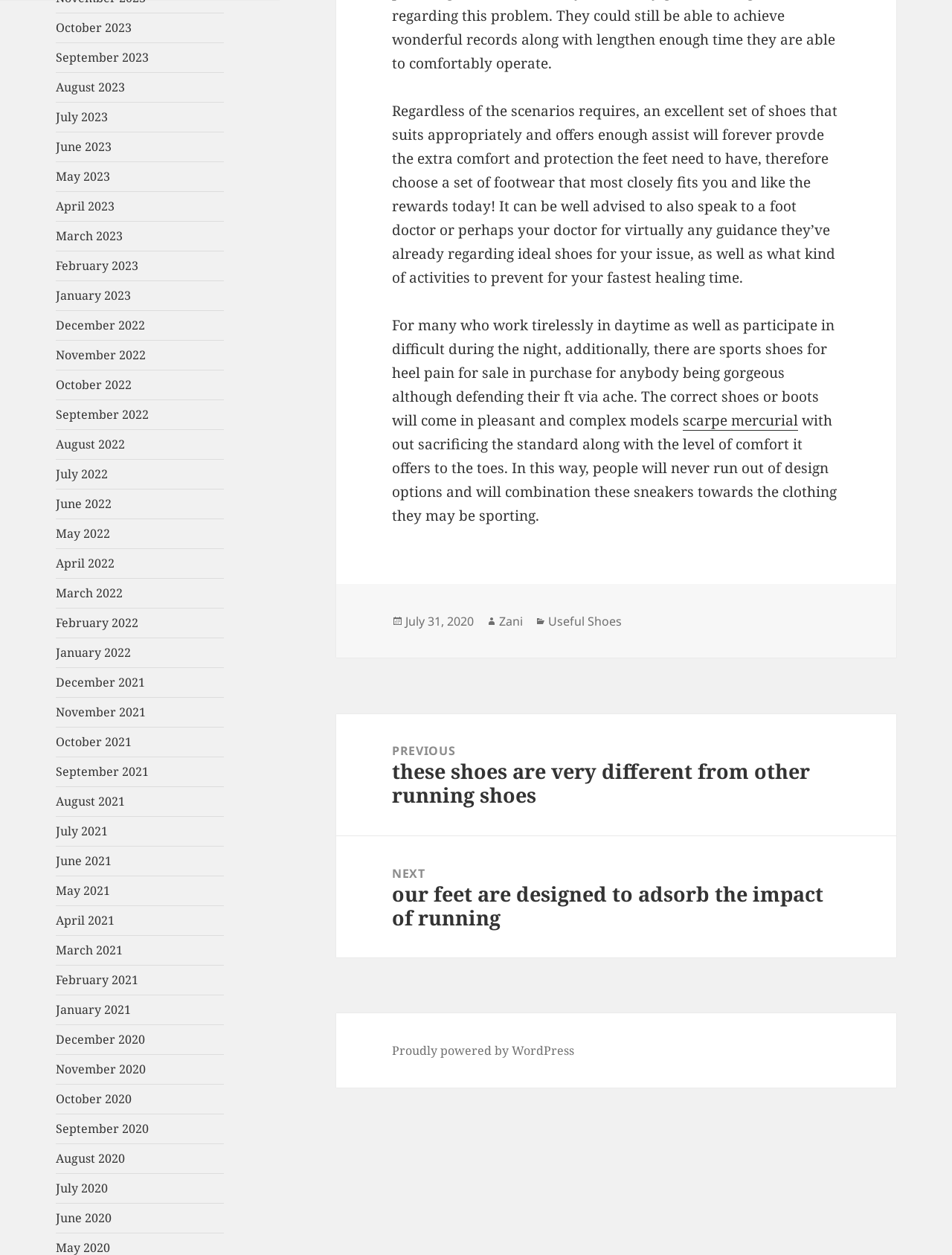Please locate the bounding box coordinates of the region I need to click to follow this instruction: "Read the post about choosing the right shoes".

[0.412, 0.081, 0.88, 0.229]